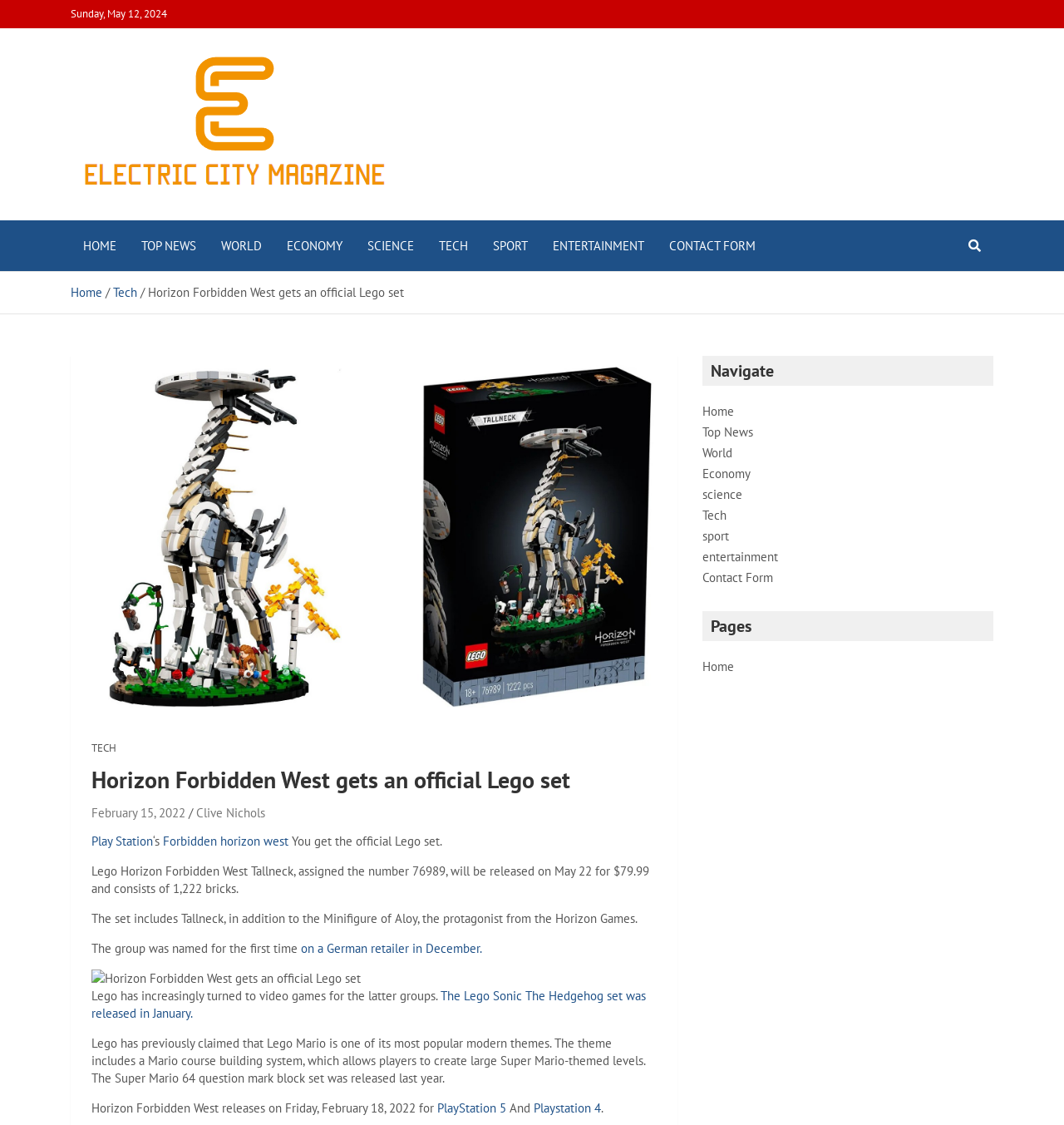Highlight the bounding box coordinates of the element that should be clicked to carry out the following instruction: "Visit the 'Tech' section". The coordinates must be given as four float numbers ranging from 0 to 1, i.e., [left, top, right, bottom].

[0.401, 0.196, 0.452, 0.241]